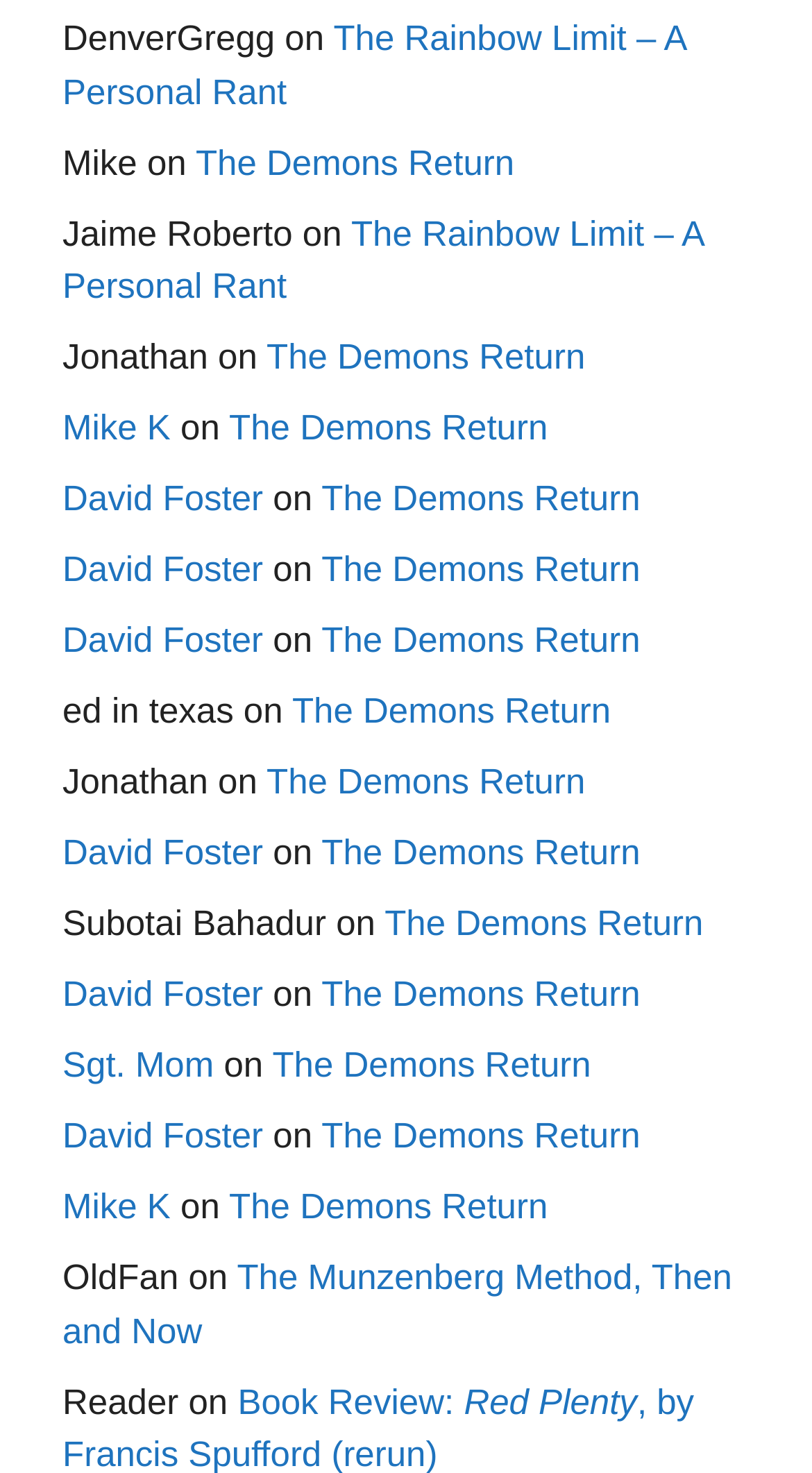What is the title of the article written by OldFan?
Using the image, respond with a single word or phrase.

The Munzenberg Method, Then and Now